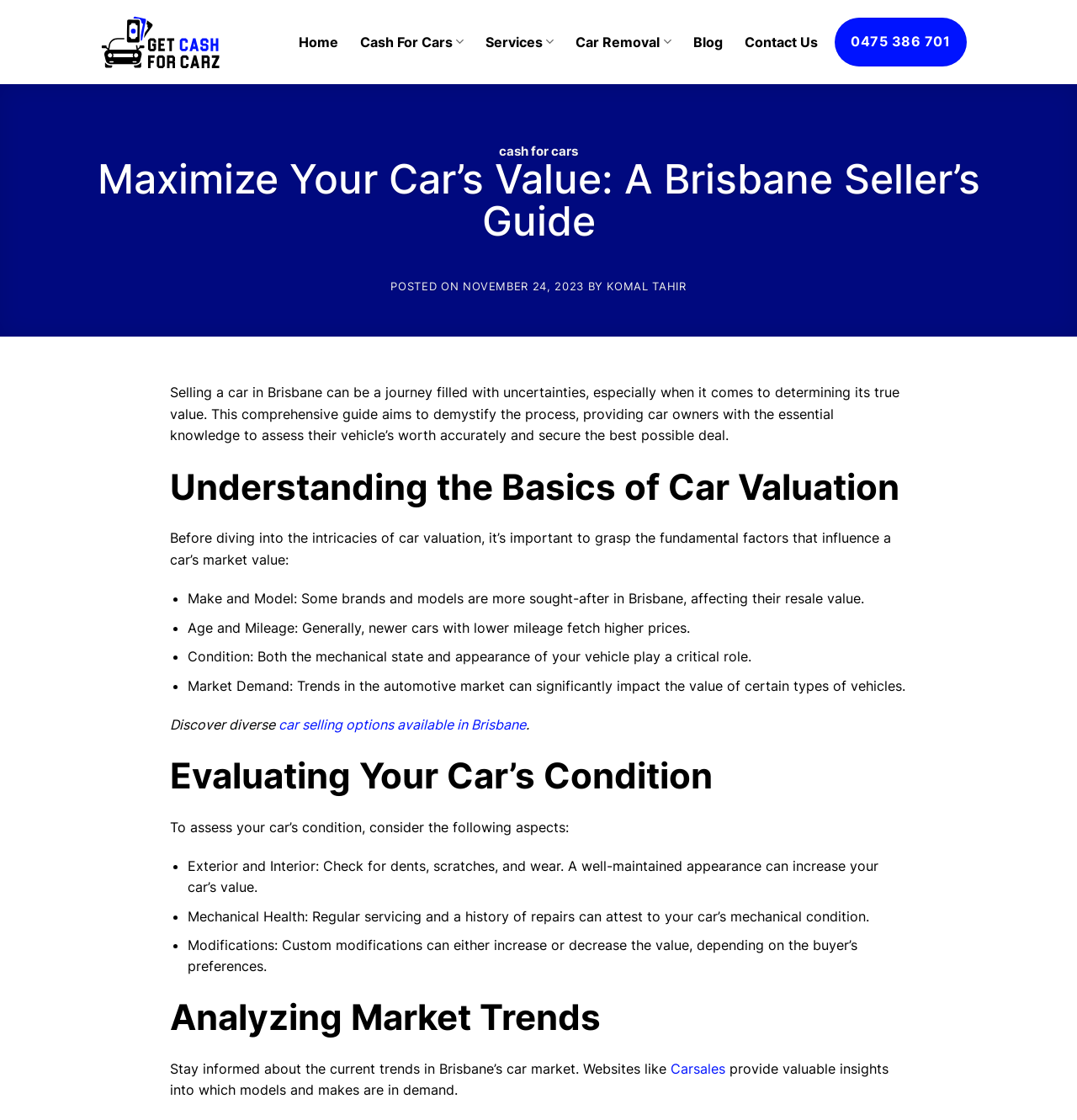Please determine the bounding box coordinates of the area that needs to be clicked to complete this task: 'Go to top of the page'. The coordinates must be four float numbers between 0 and 1, formatted as [left, top, right, bottom].

[0.959, 0.93, 0.983, 0.954]